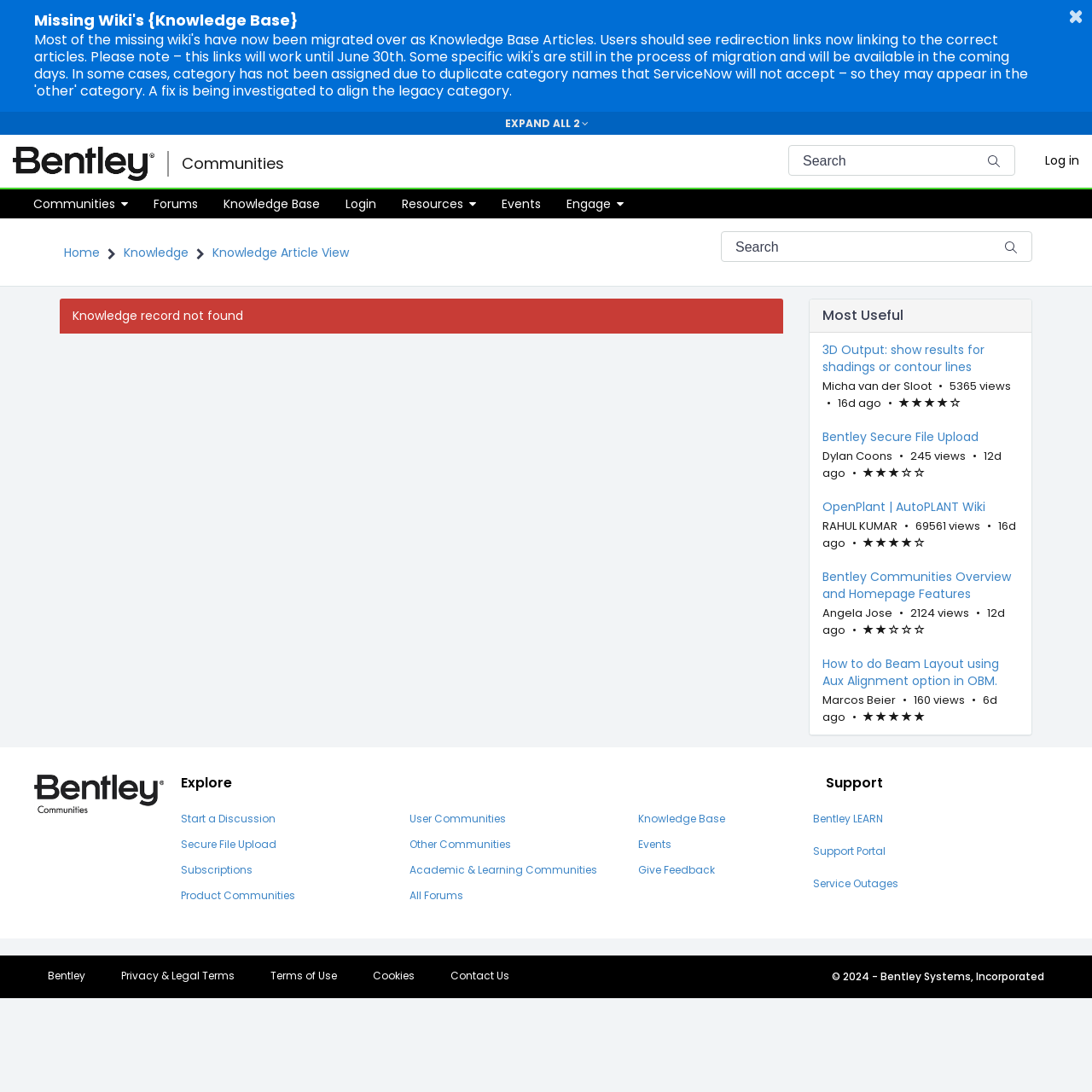Find the bounding box coordinates for the area that should be clicked to accomplish the instruction: "view the knowledge article".

[0.753, 0.312, 0.933, 0.343]